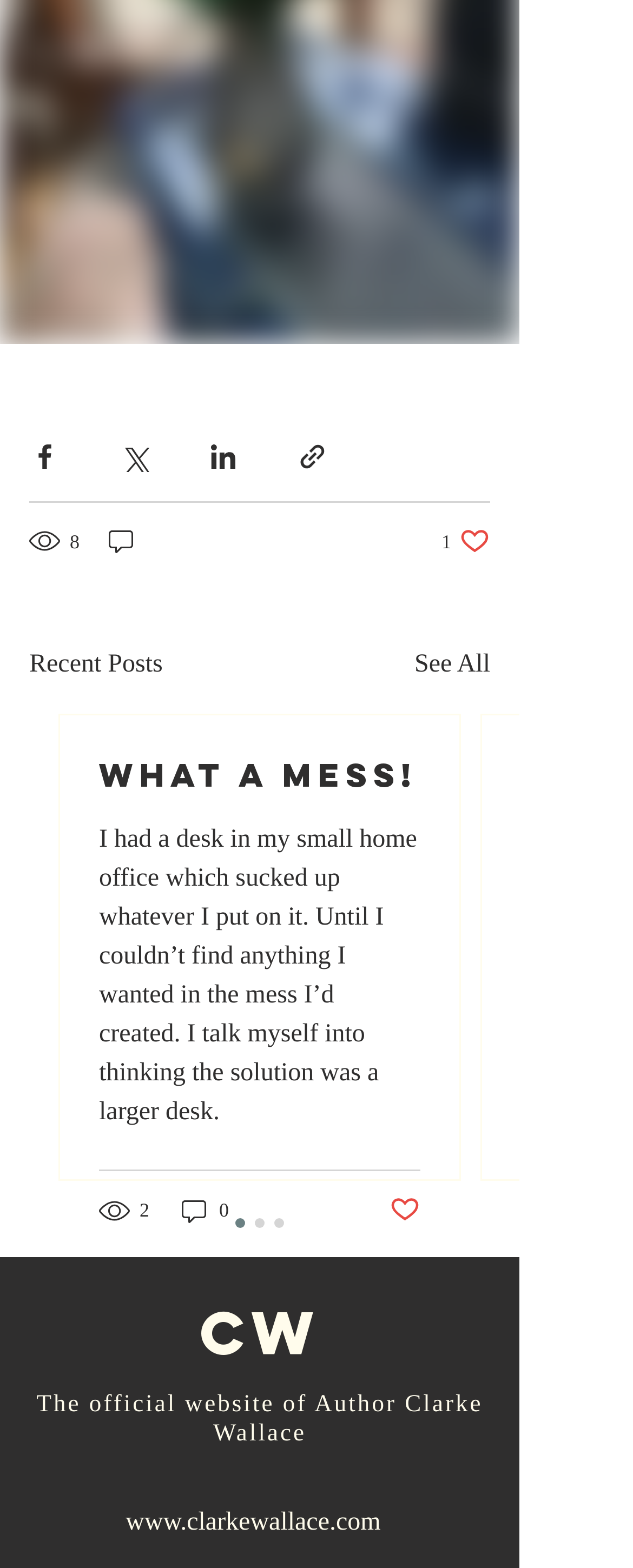Please respond in a single word or phrase: 
What is the name of the author?

Clarke Wallace